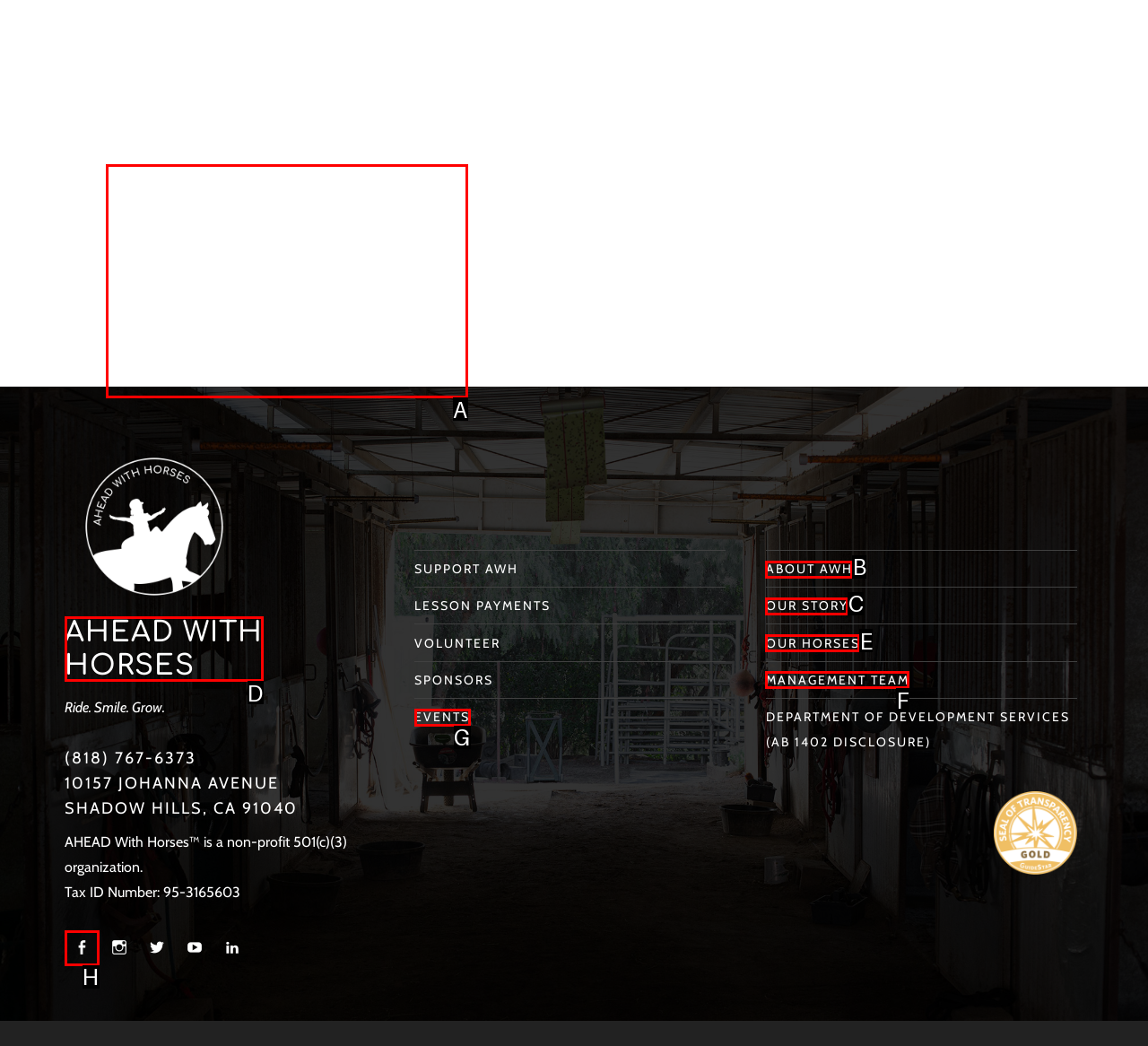Which option aligns with the description: AHEAD With Horses? Respond by selecting the correct letter.

D